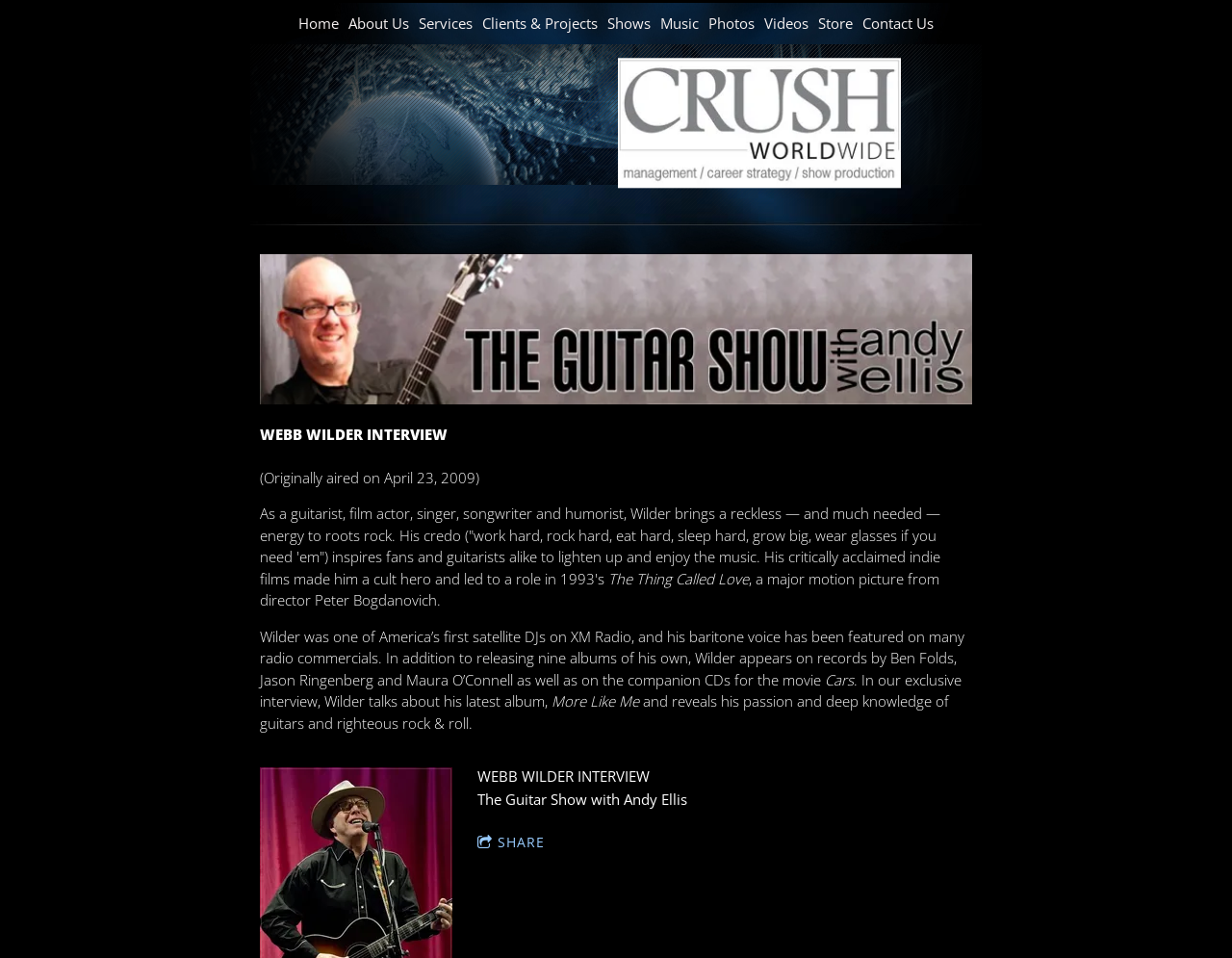Find the bounding box coordinates for the area that must be clicked to perform this action: "read WEBB WILDER INTERVIEW".

[0.211, 0.443, 0.363, 0.463]